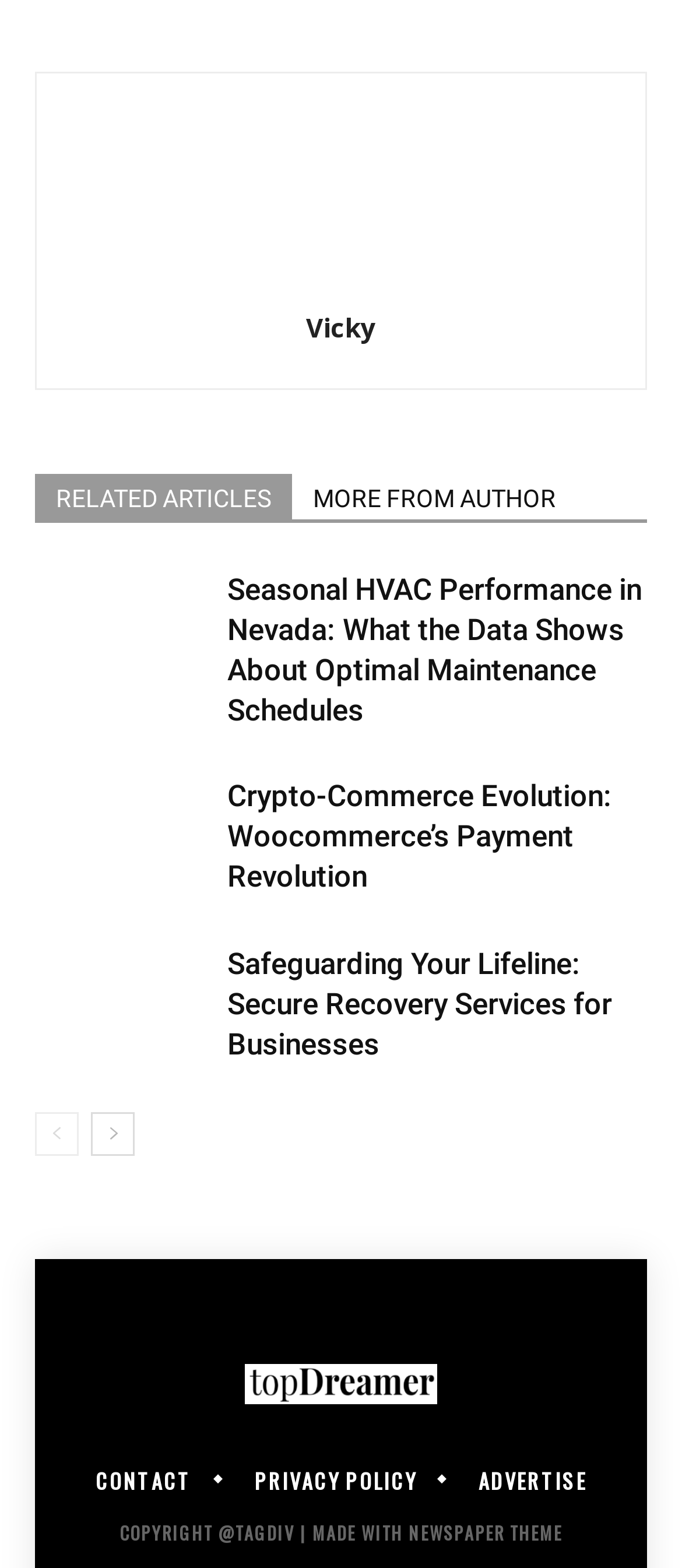Please identify the bounding box coordinates of the clickable element to fulfill the following instruction: "contact us". The coordinates should be four float numbers between 0 and 1, i.e., [left, top, right, bottom].

[0.114, 0.938, 0.306, 0.951]